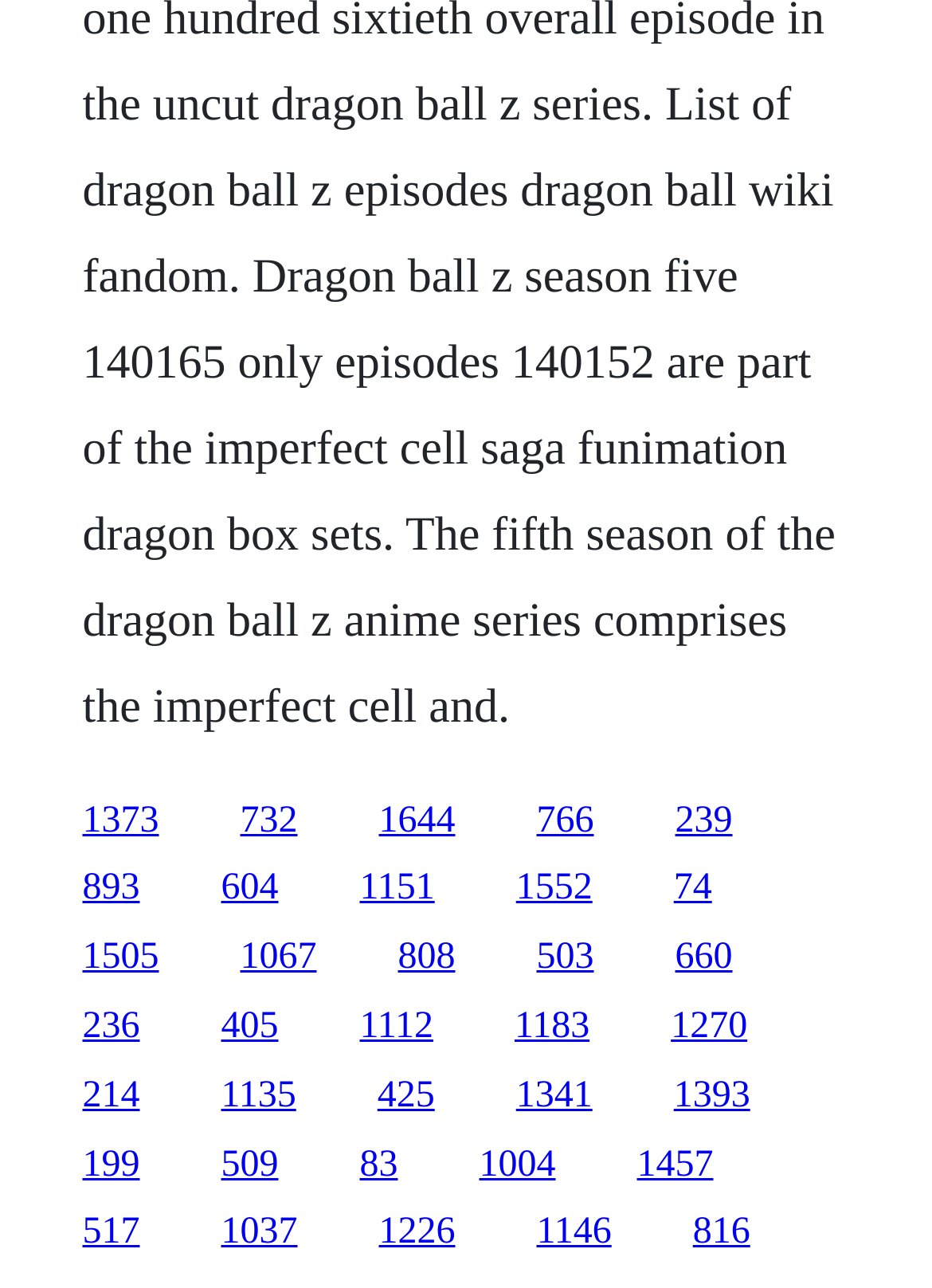Specify the bounding box coordinates of the element's area that should be clicked to execute the given instruction: "go to the last link". The coordinates should be four float numbers between 0 and 1, i.e., [left, top, right, bottom].

[0.743, 0.941, 0.805, 0.973]